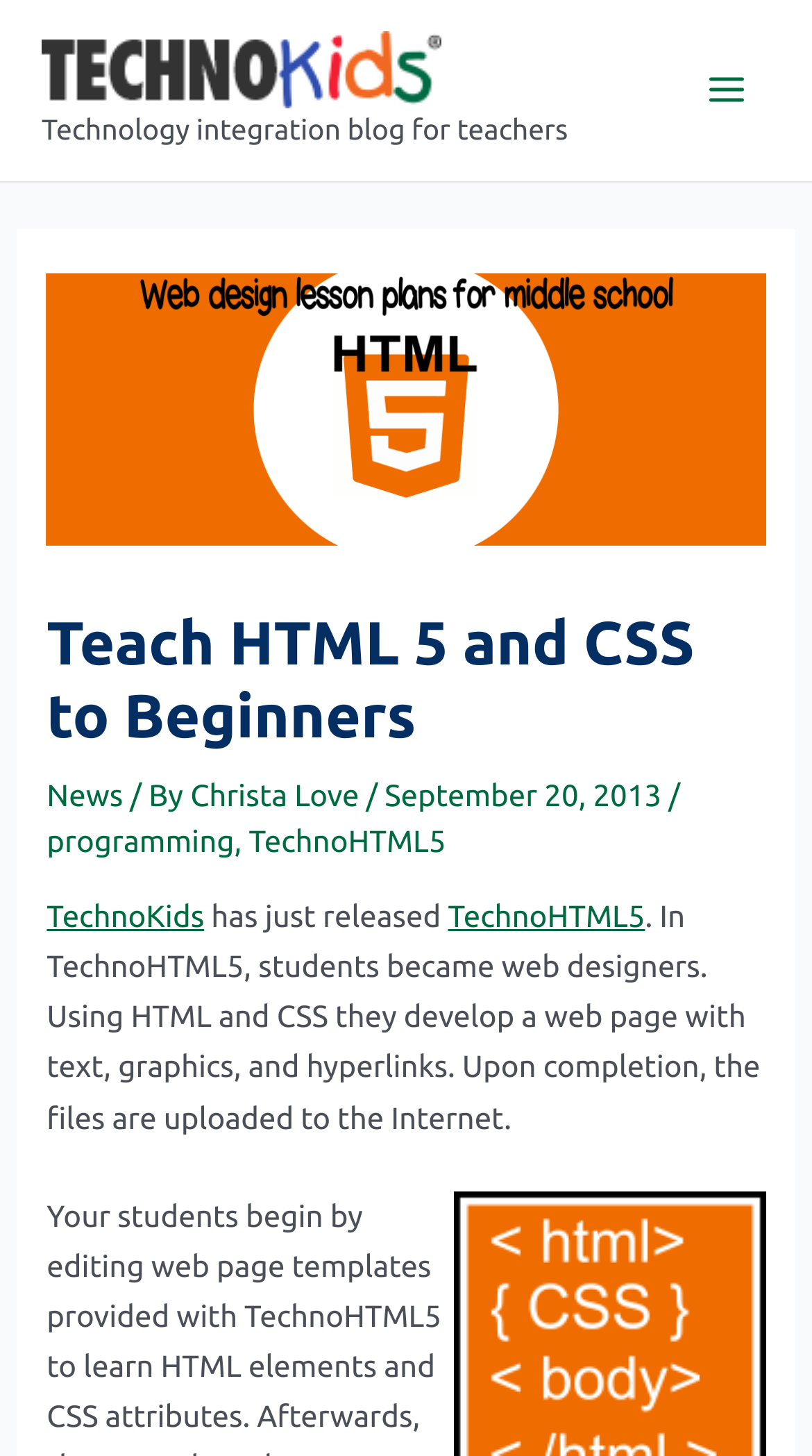What do students become in TechnoHTML5?
Answer with a single word or short phrase according to what you see in the image.

web designers